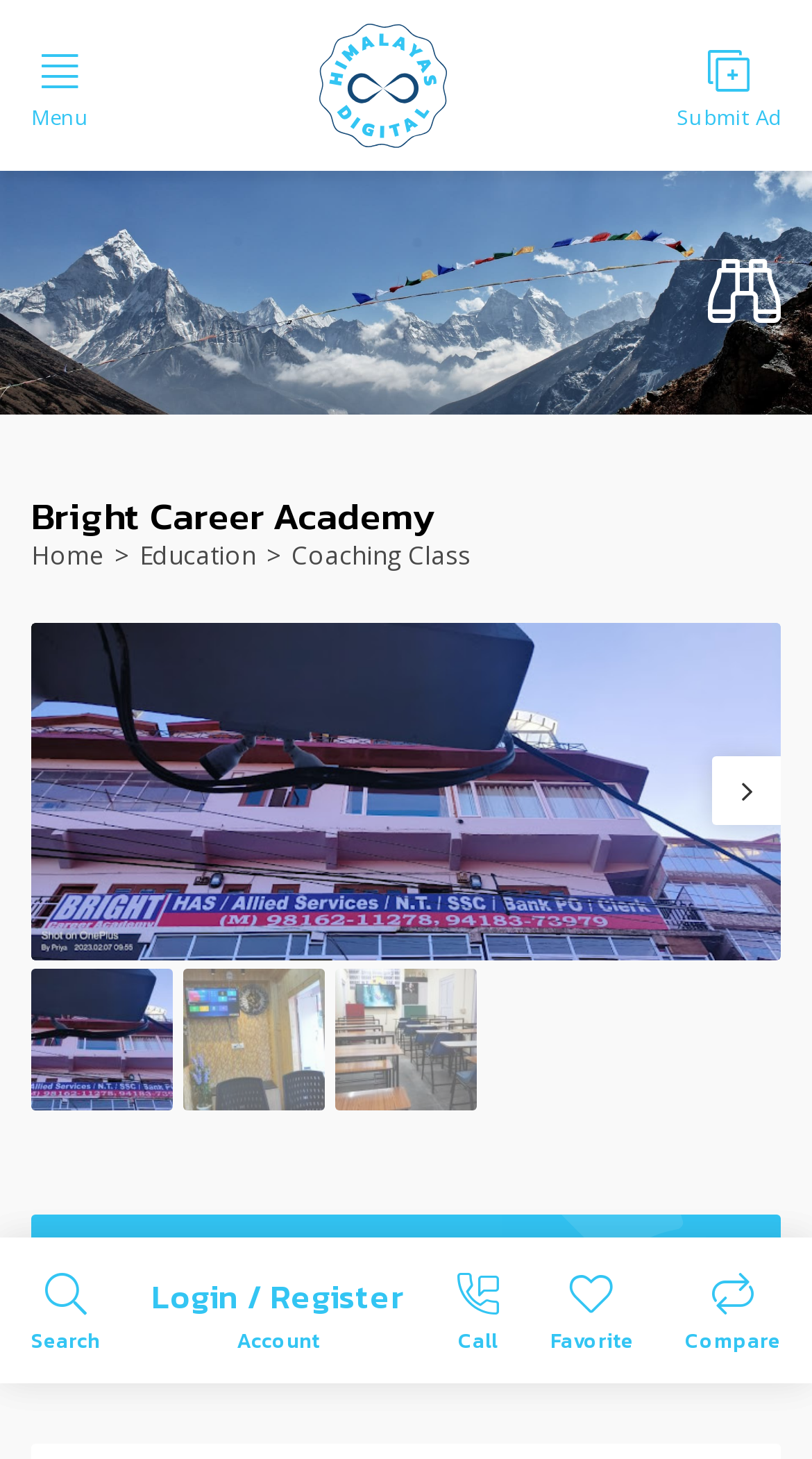Given the element description Favorite Favorite, specify the bounding box coordinates of the corresponding UI element in the format (top-left x, top-left y, bottom-right x, bottom-right y). All values must be between 0 and 1.

[0.678, 0.87, 0.78, 0.927]